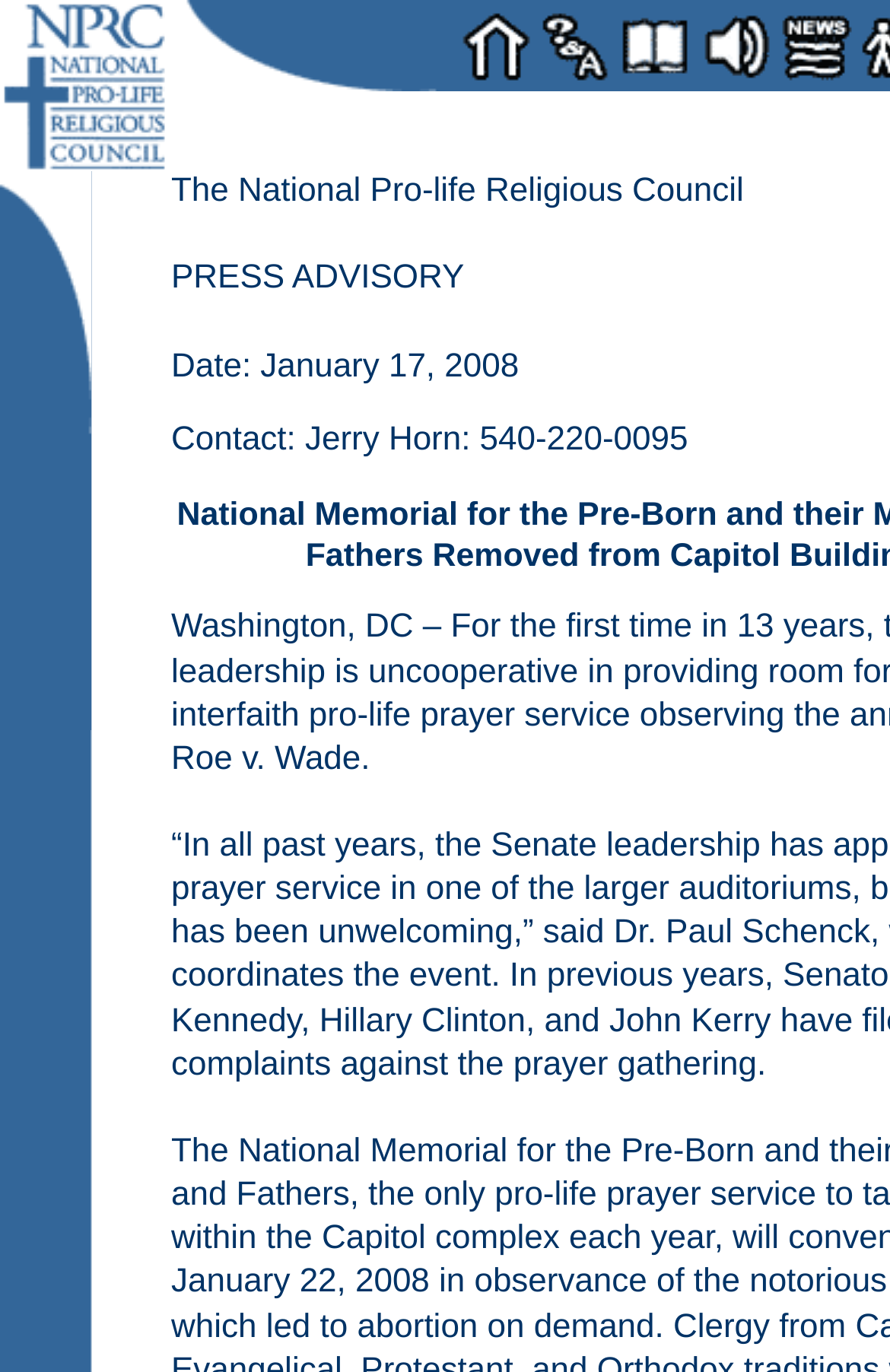Based on the provided description, "alt="Questions and answers." name="icon-qanda"", find the bounding box of the corresponding UI element in the screenshot.

[0.603, 0.047, 0.692, 0.072]